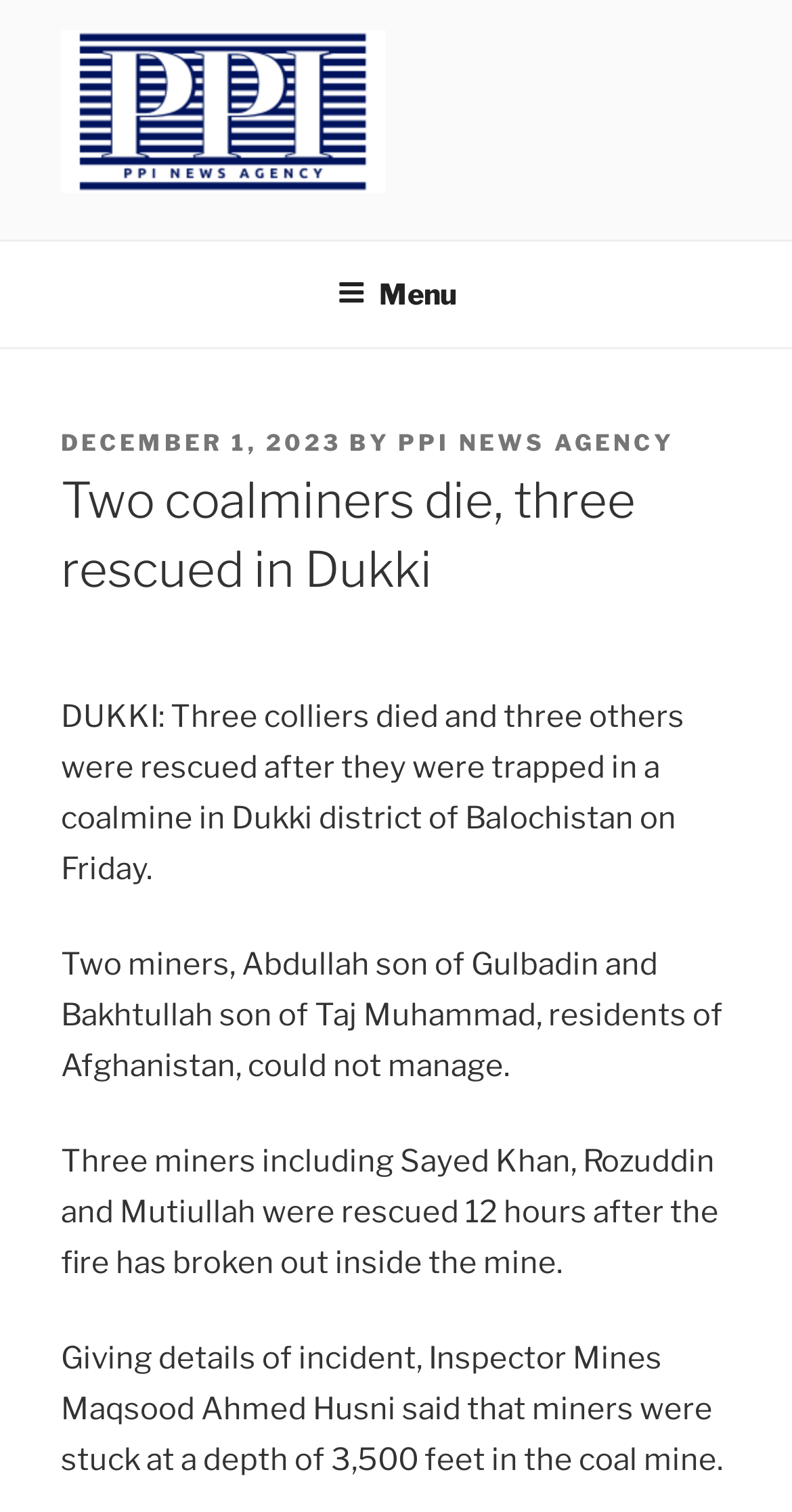Explain in detail what you observe on this webpage.

The webpage appears to be a news article from PPI News Agency. At the top-left corner, there is a logo of PPI News Agency, accompanied by a link to the agency's website. Next to the logo, there is a link to the agency's name in a larger font size.

Below the logo and links, there is a top menu navigation bar that spans the entire width of the page. The menu has a button labeled "Menu" on the right side.

The main content of the article is divided into sections. The first section has a heading that reads "Two coalminers die, three rescued in Dukki" and is followed by a paragraph of text that provides a brief summary of the incident. The text is aligned to the left side of the page.

Below the summary, there are three paragraphs of text that provide more details about the incident. The paragraphs are stacked vertically, with the first paragraph describing the incident, the second paragraph providing information about the miners who died, and the third paragraph describing the rescue efforts.

Throughout the article, there are no images other than the PPI News Agency logo at the top. The text is the primary focus of the page, with a clear hierarchy of headings and paragraphs that make it easy to read and understand.